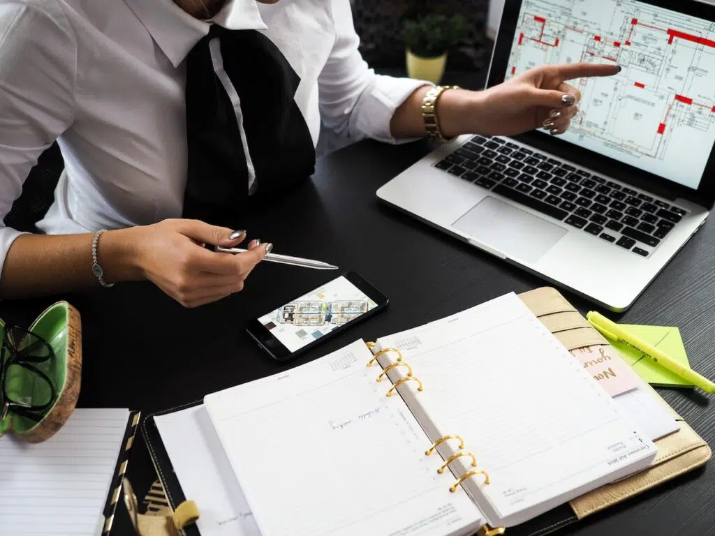What is the entrepreneur pointing at with her hand?
Use the screenshot to answer the question with a single word or phrase.

Digital floor plan